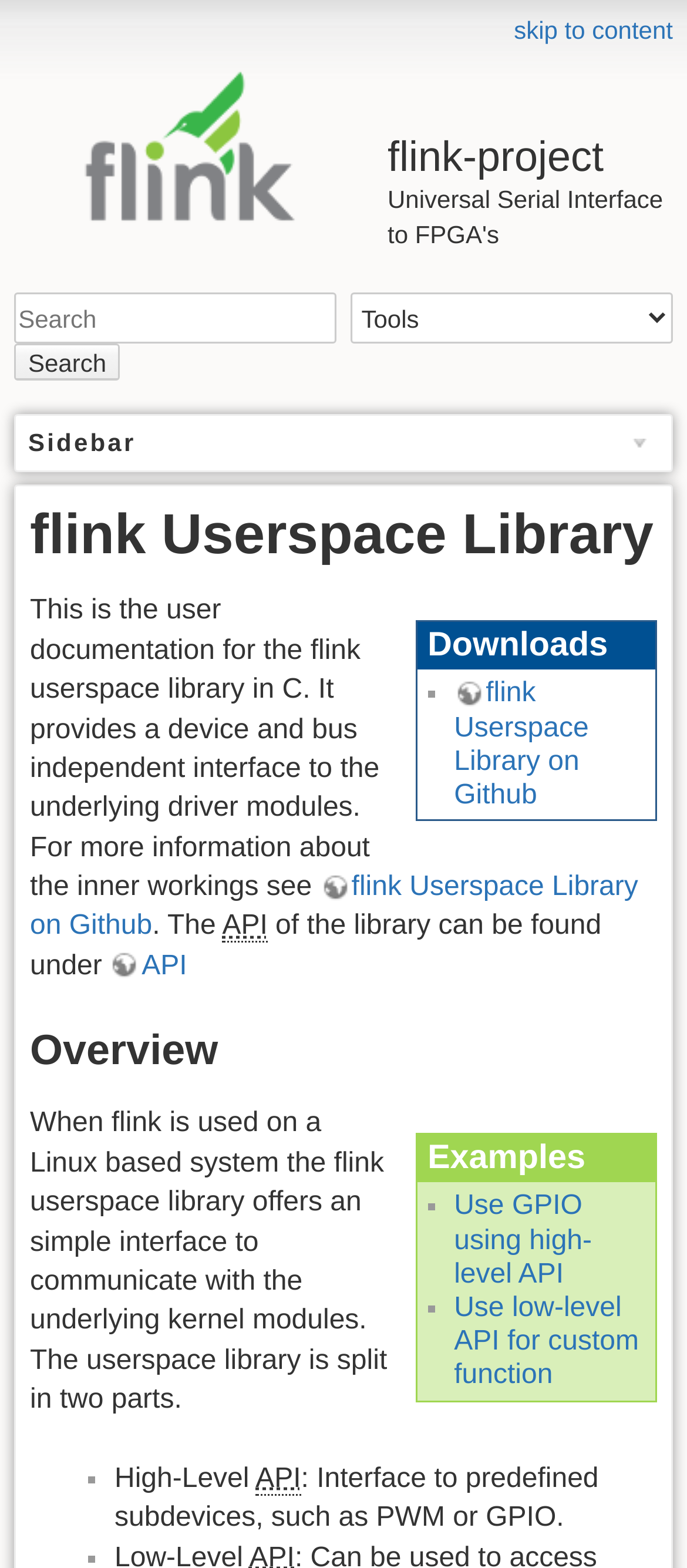Please specify the coordinates of the bounding box for the element that should be clicked to carry out this instruction: "go to flink-project homepage". The coordinates must be four float numbers between 0 and 1, formatted as [left, top, right, bottom].

[0.021, 0.074, 0.979, 0.117]